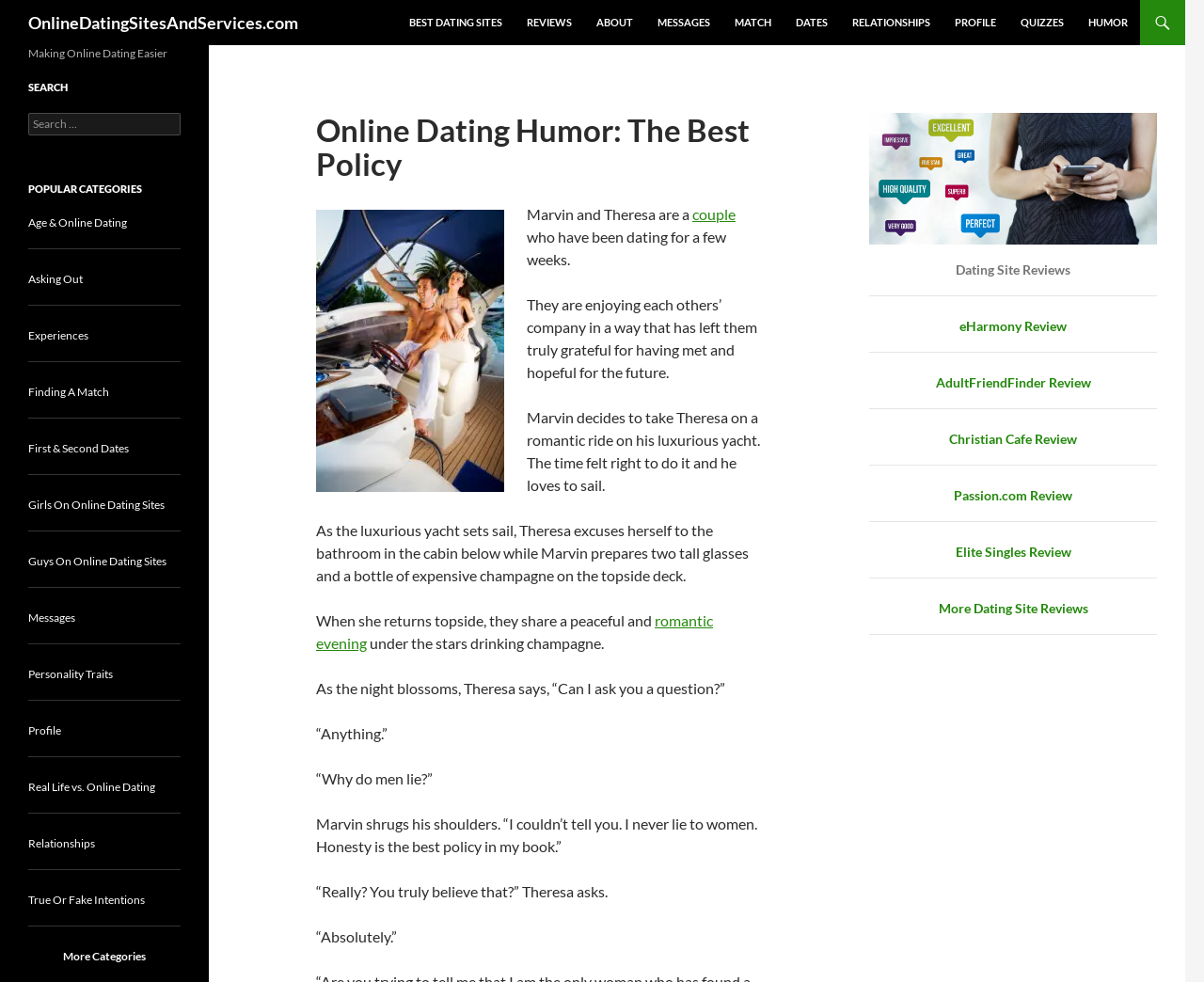What is the topic of the article on the webpage?
Refer to the image and give a detailed answer to the question.

The topic of the article can be inferred from the heading 'Online Dating Humor: The Best Policy' and the content of the article, which is a humorous story about online dating.